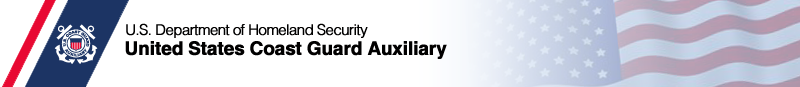What is the motif featured on the banner?
Answer the question with a single word or phrase derived from the image.

Stylized American flag